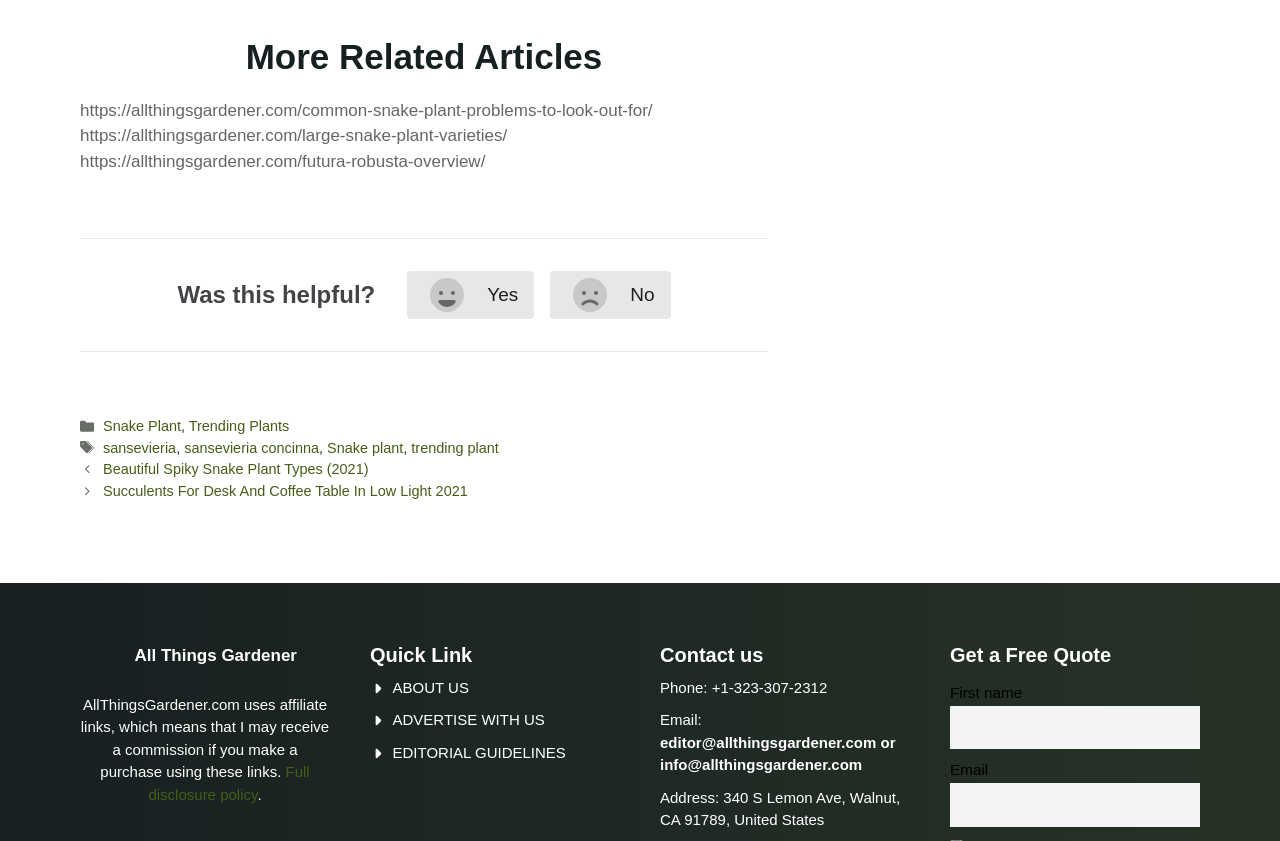Show the bounding box coordinates for the element that needs to be clicked to execute the following instruction: "read more about account". Provide the coordinates in the form of four float numbers between 0 and 1, i.e., [left, top, right, bottom].

None